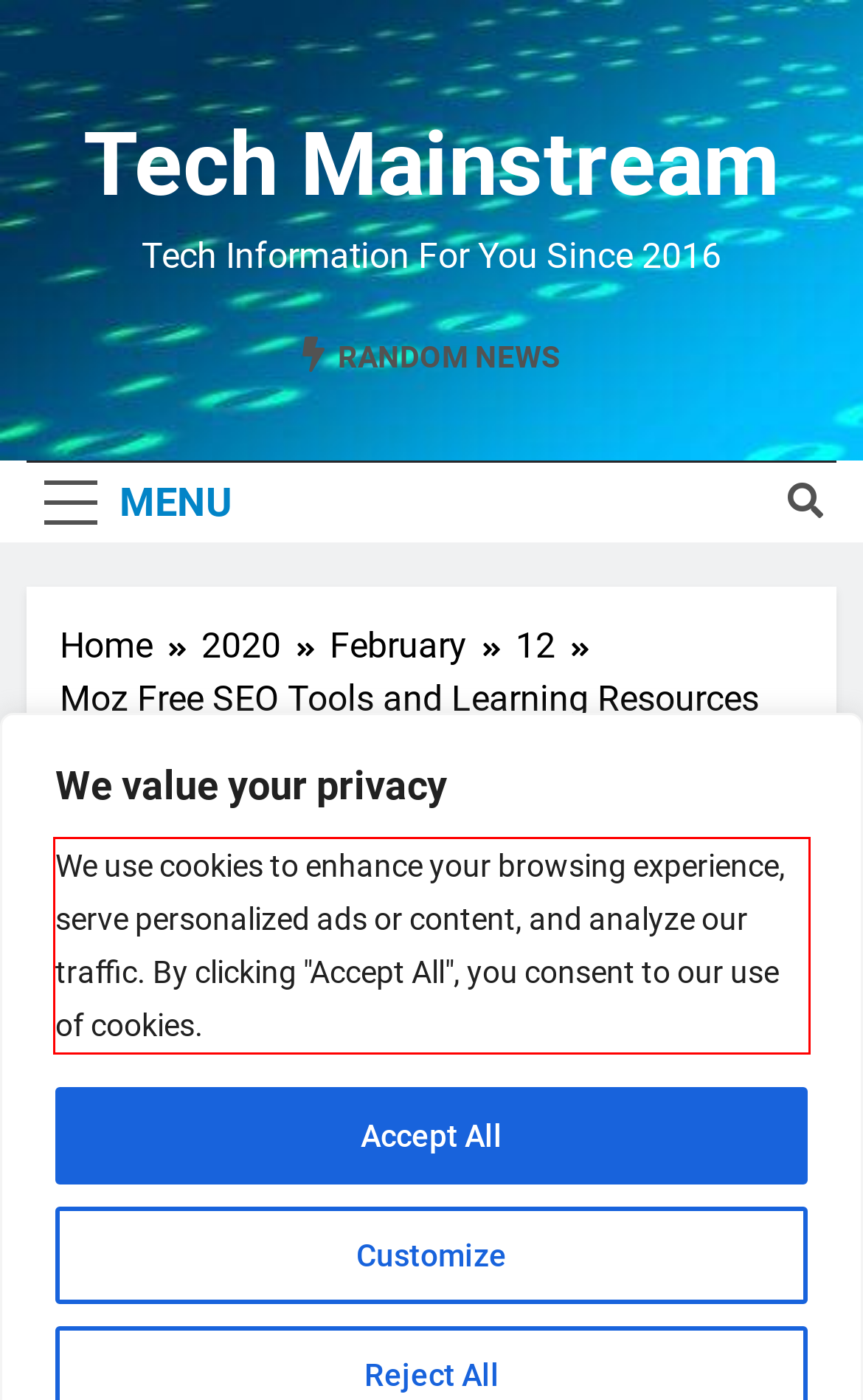Using OCR, extract the text content found within the red bounding box in the given webpage screenshot.

We use cookies to enhance your browsing experience, serve personalized ads or content, and analyze our traffic. By clicking "Accept All", you consent to our use of cookies.